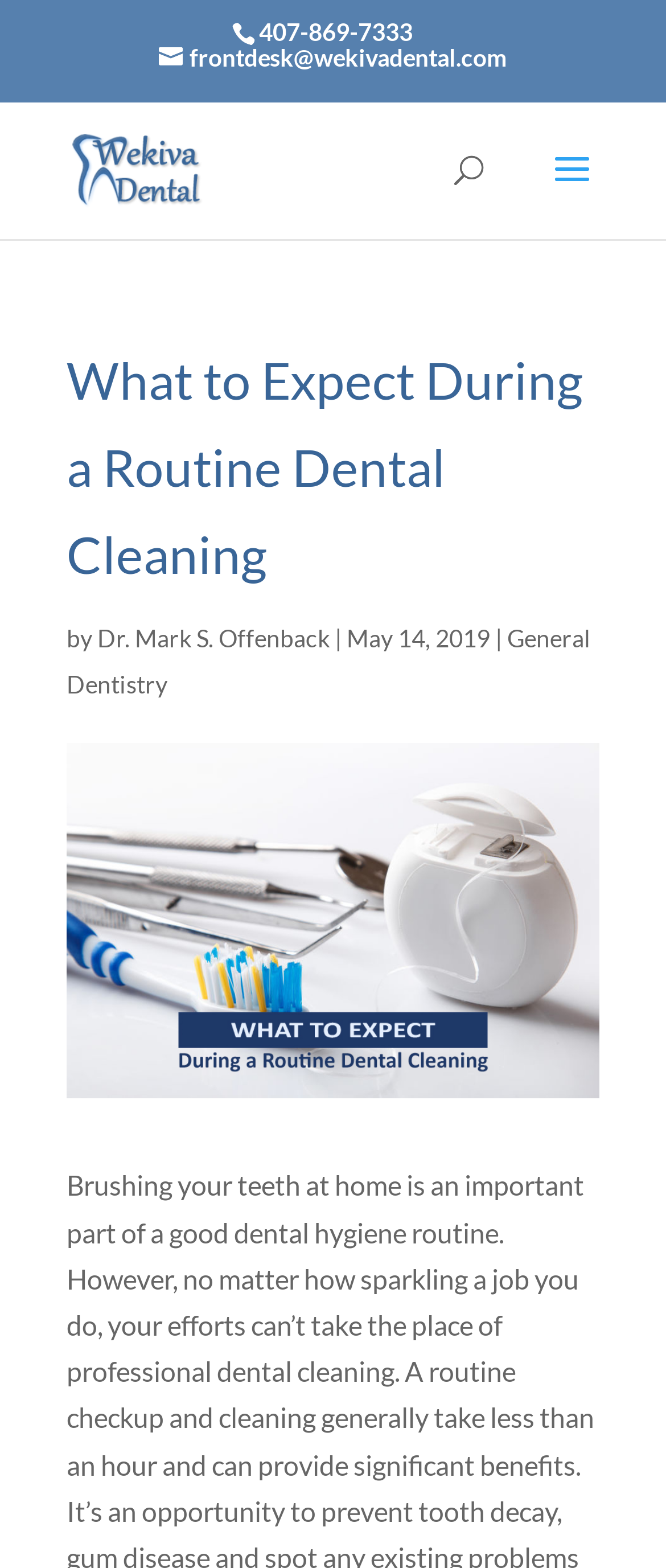Respond with a single word or phrase for the following question: 
What is the phone number on the webpage?

407-869-7333